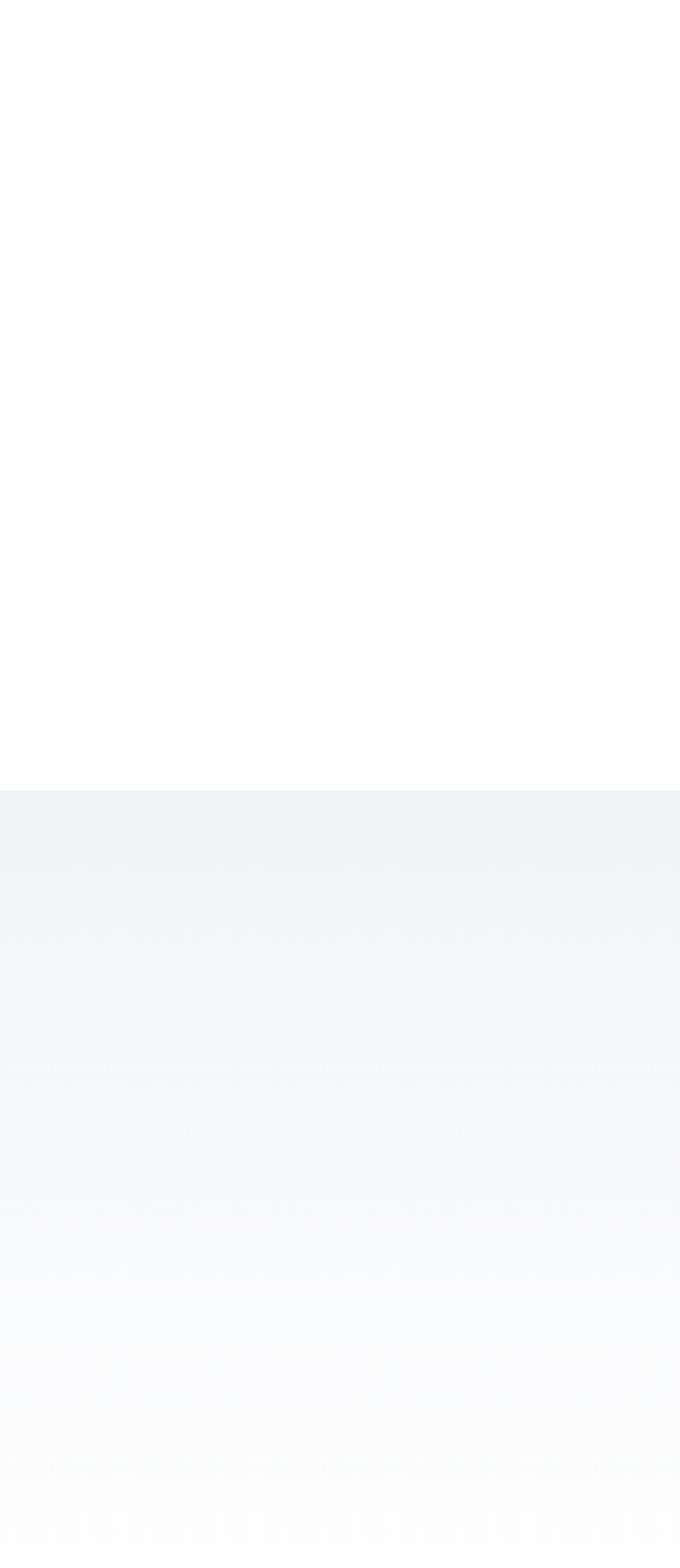Predict the bounding box coordinates for the UI element described as: "Register now". The coordinates should be four float numbers between 0 and 1, presented as [left, top, right, bottom].

[0.2, 0.945, 0.749, 0.999]